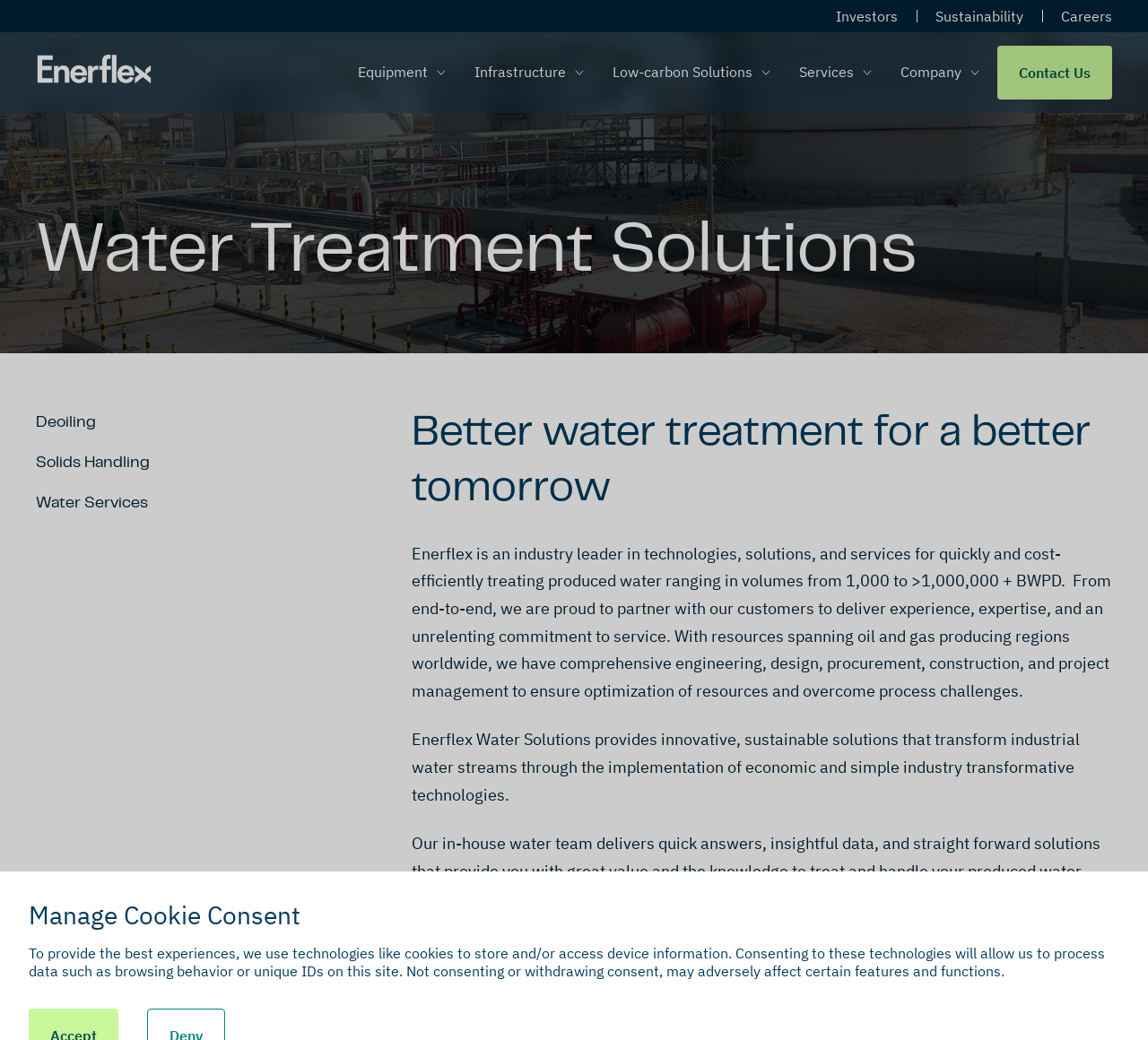How many menu items are in the main navigation?
Look at the webpage screenshot and answer the question with a detailed explanation.

The main navigation menu has 5 menu items, which are 'Equipment', 'Infrastructure', 'Low-carbon Solutions', 'Services', and 'Company'.